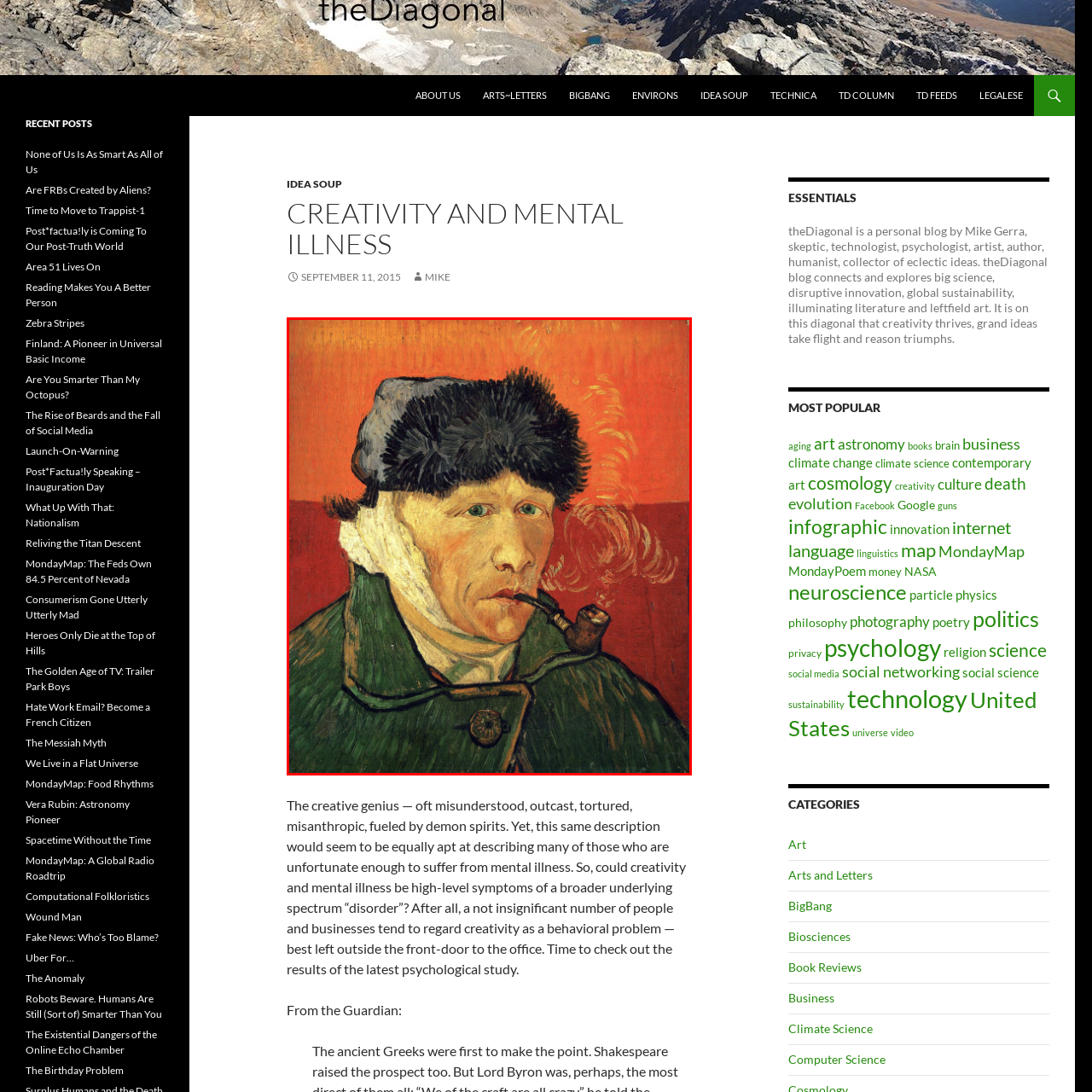What is the significance of the bandaged ear?
Focus on the image inside the red bounding box and offer a thorough and detailed answer to the question.

The bandaged ear in the self-portrait is a poignant reminder of Vincent van Gogh's struggles with mental health, specifically the infamous incident in which he cut off part of his ear, which often influenced his art.